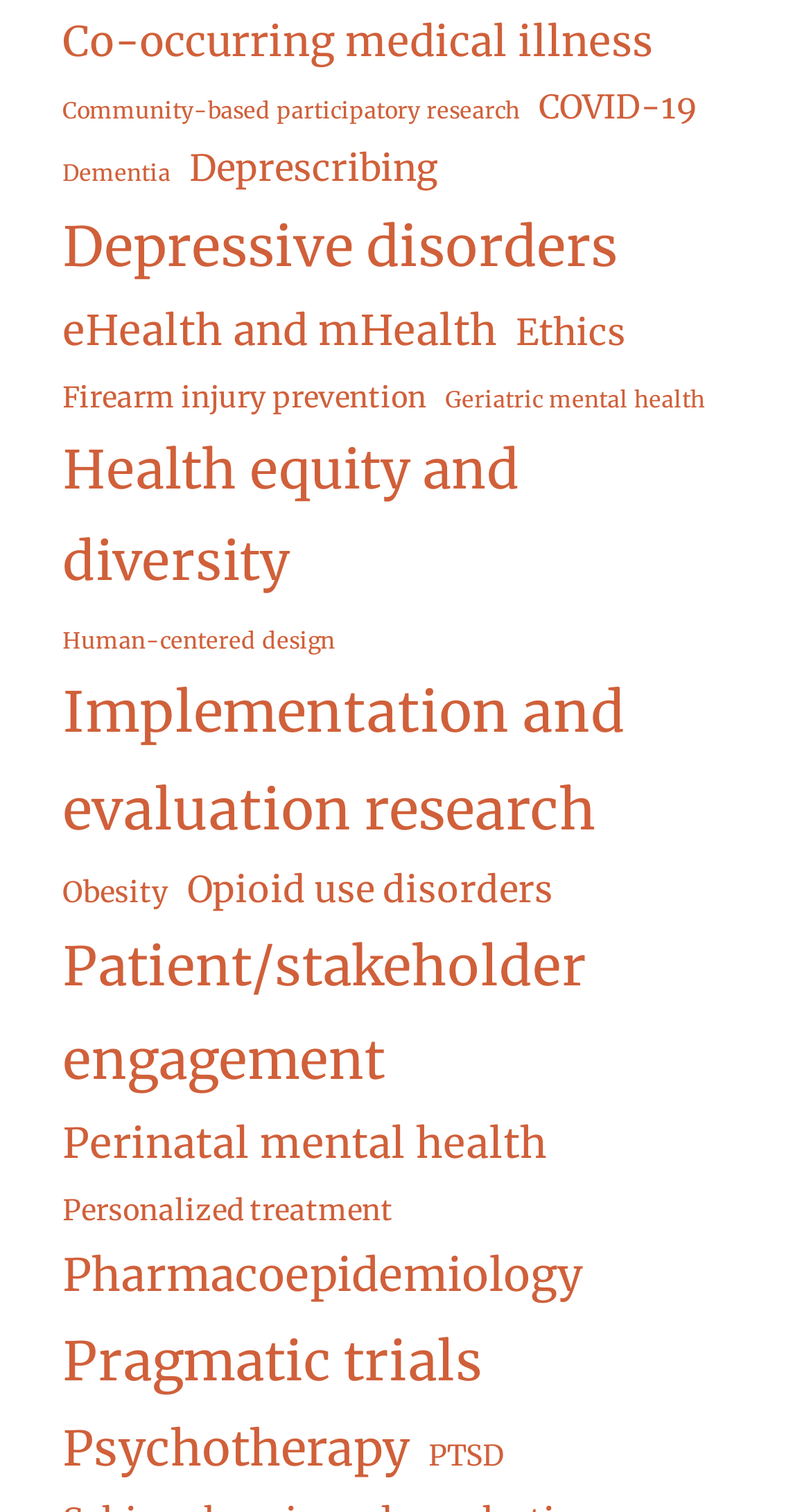How many links are related to mental health?
Please provide a single word or phrase as your answer based on the image.

At least 4